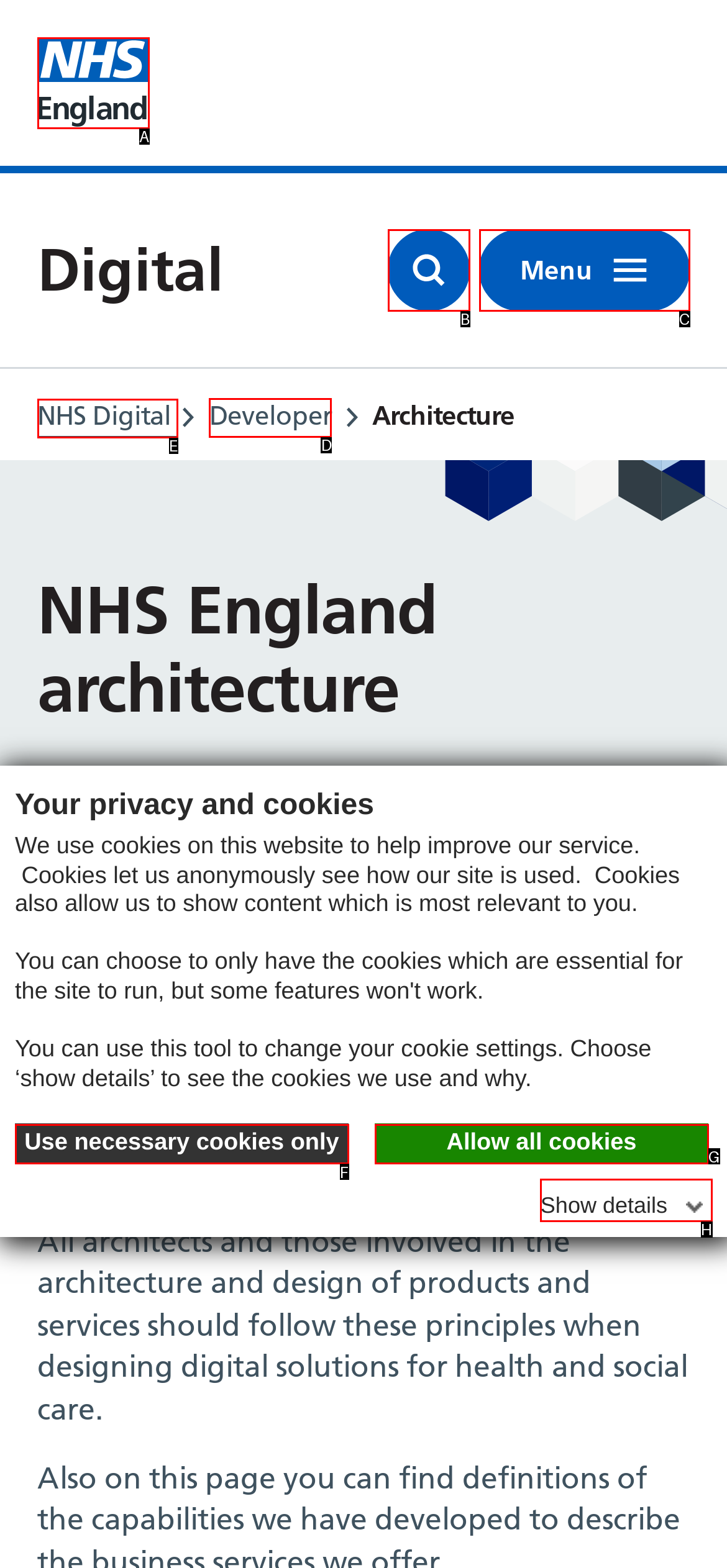Select the letter of the UI element that matches this task: Go to the blogs page
Provide the answer as the letter of the correct choice.

None